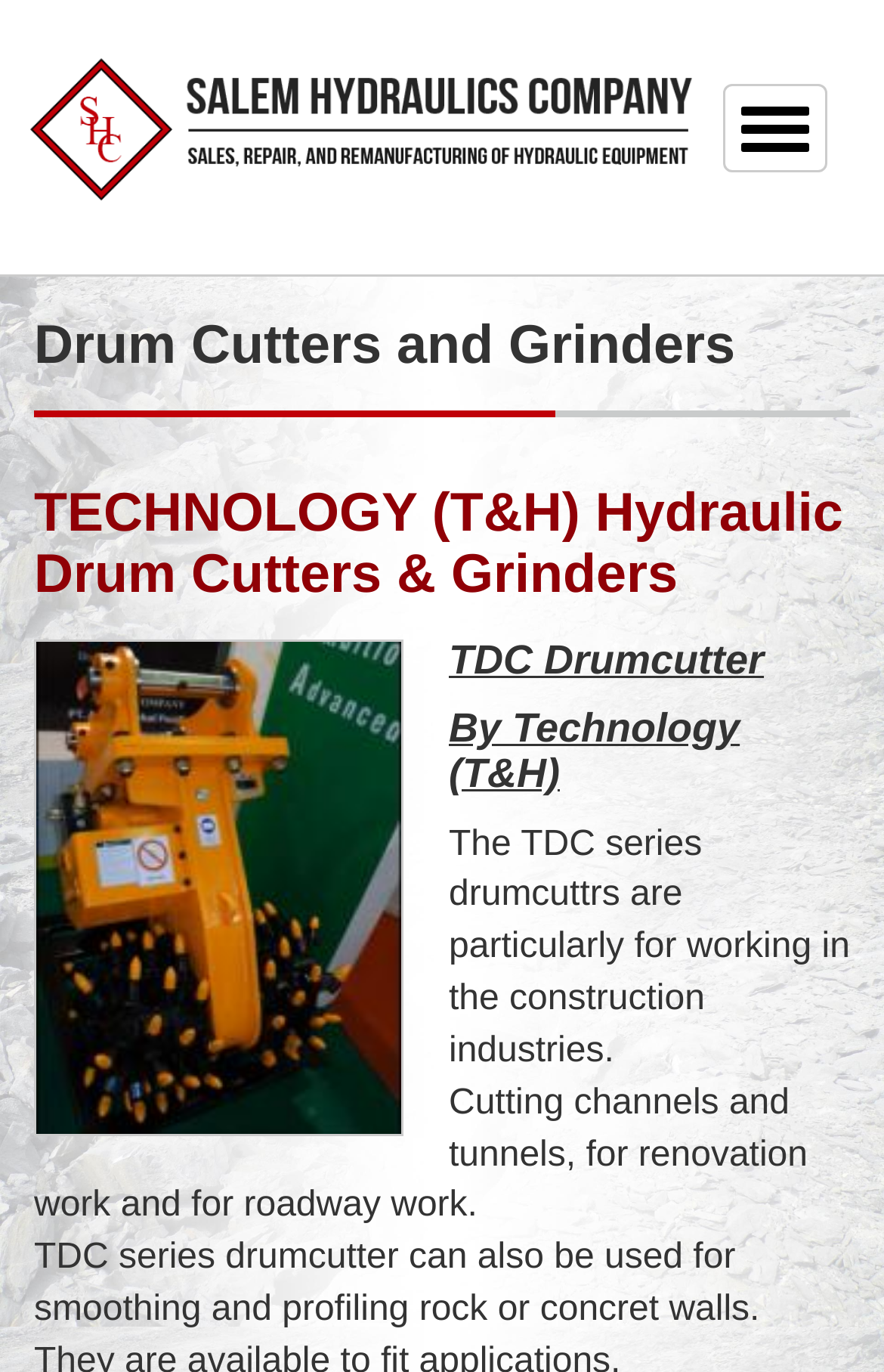What is the relationship between Salem Hydraulics and drum cutters and grinders?
Deliver a detailed and extensive answer to the question.

Based on the webpage, Salem Hydraulics provides repair, service, and remanufacturing of drum cutters and grinders, indicating a close relationship between the company and these types of equipment.